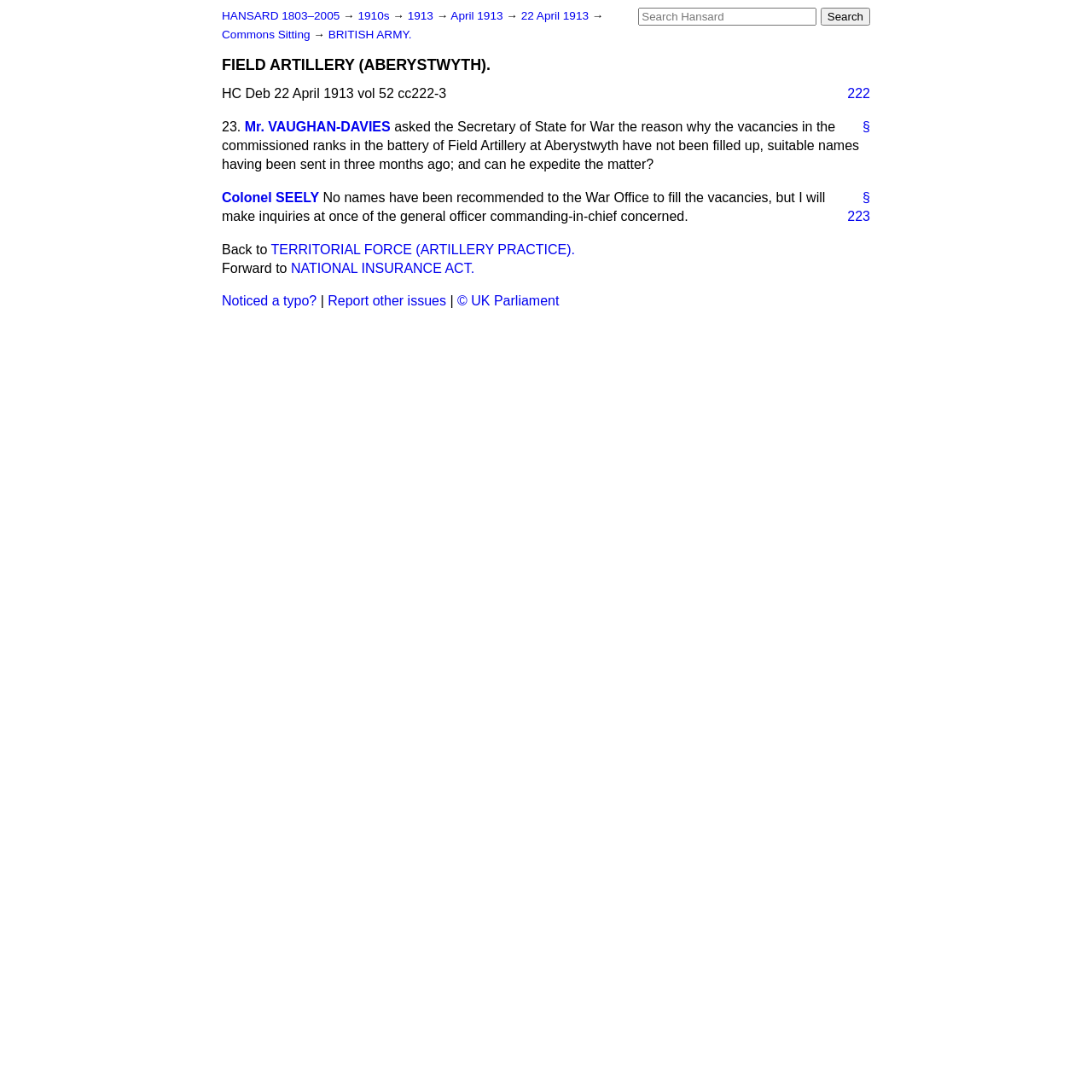Find the bounding box coordinates for the element that must be clicked to complete the instruction: "Read the Commons Sitting". The coordinates should be four float numbers between 0 and 1, indicated as [left, top, right, bottom].

[0.203, 0.026, 0.287, 0.038]